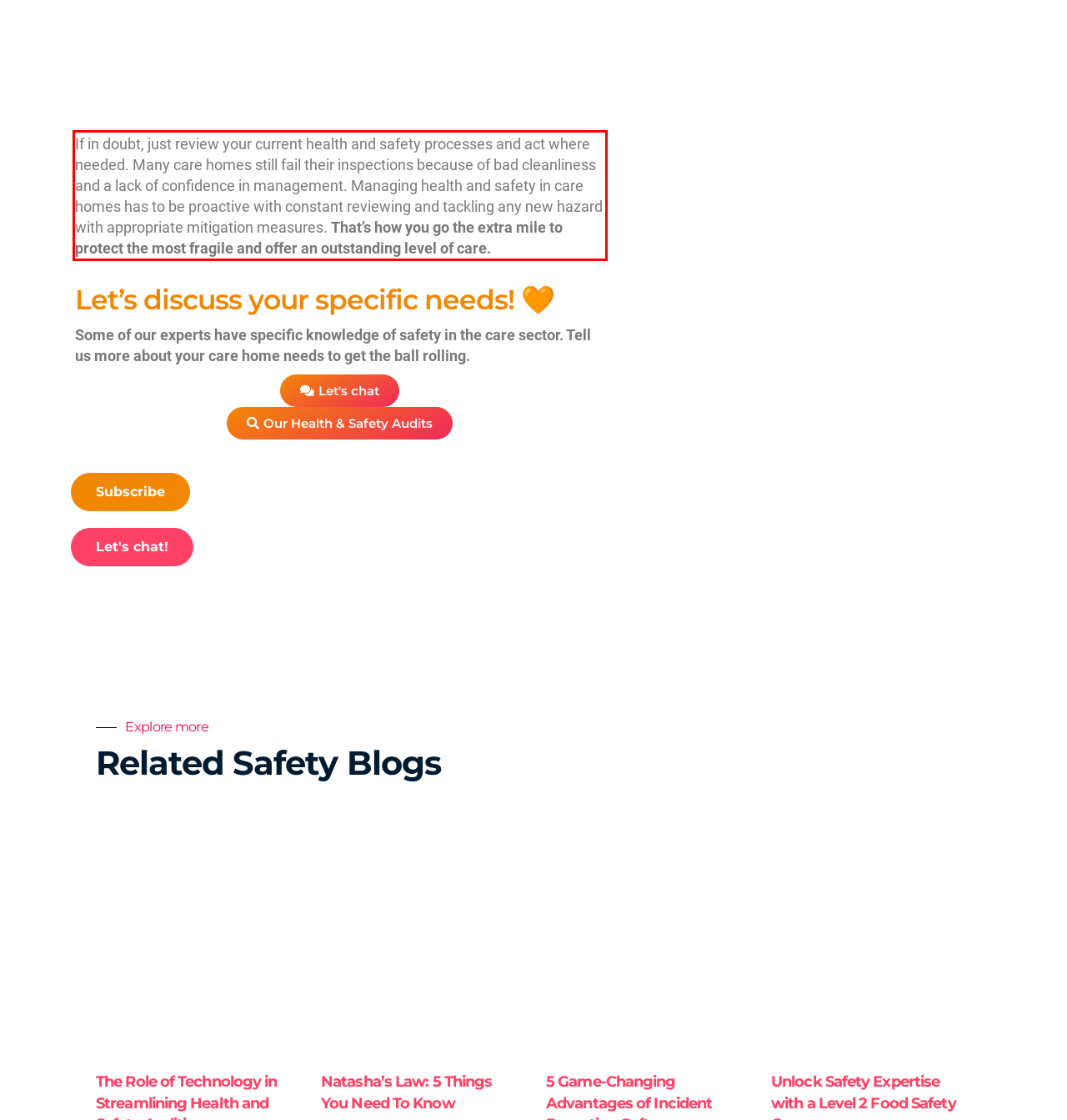Observe the screenshot of the webpage, locate the red bounding box, and extract the text content within it.

If in doubt, just review your current health and safety processes and act where needed. Many care homes still fail their inspections because of bad cleanliness and a lack of confidence in management. Managing health and safety in care homes has to be proactive with constant reviewing and tackling any new hazard with appropriate mitigation measures. That’s how you go the extra mile to protect the most fragile and offer an outstanding level of care.